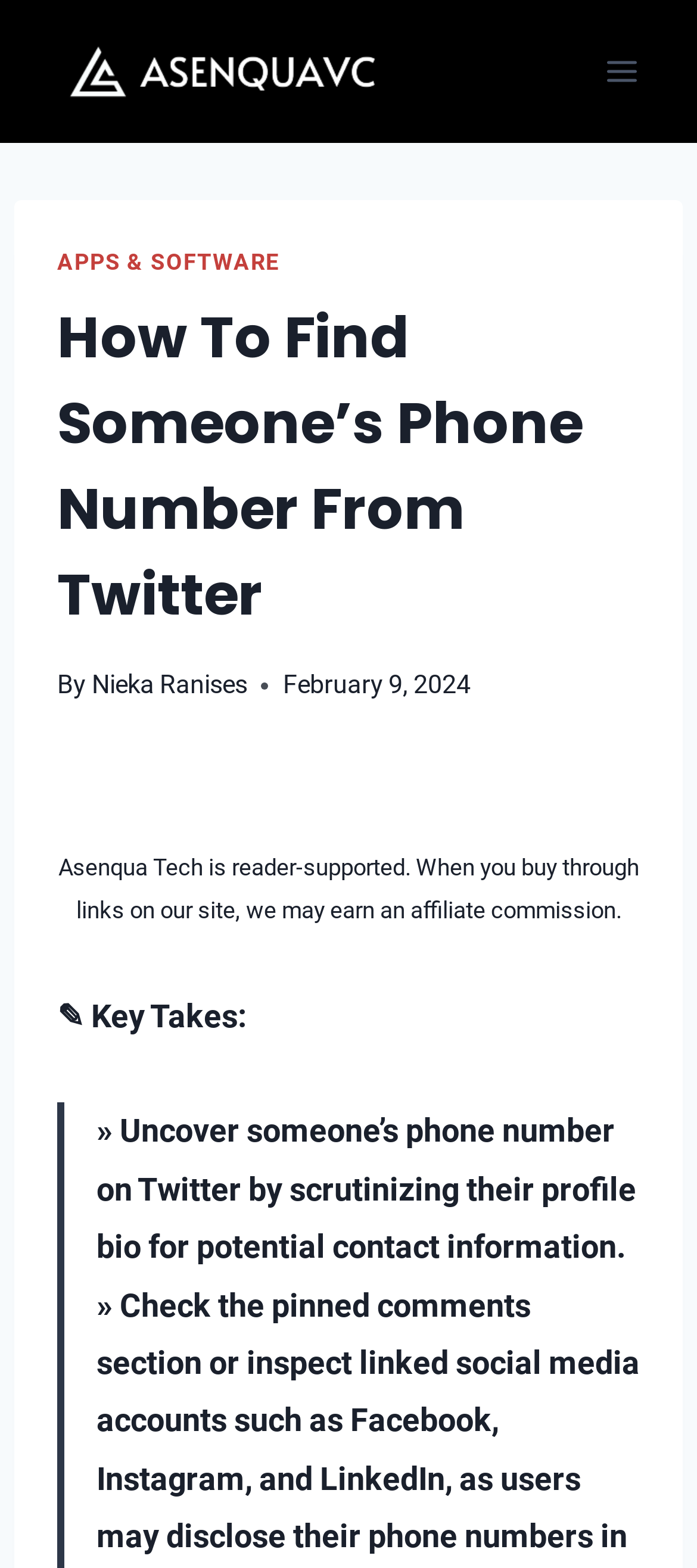Determine the bounding box coordinates for the UI element described. Format the coordinates as (top-left x, top-left y, bottom-right x, bottom-right y) and ensure all values are between 0 and 1. Element description: parent_node: English name="language[]" value="english"

None